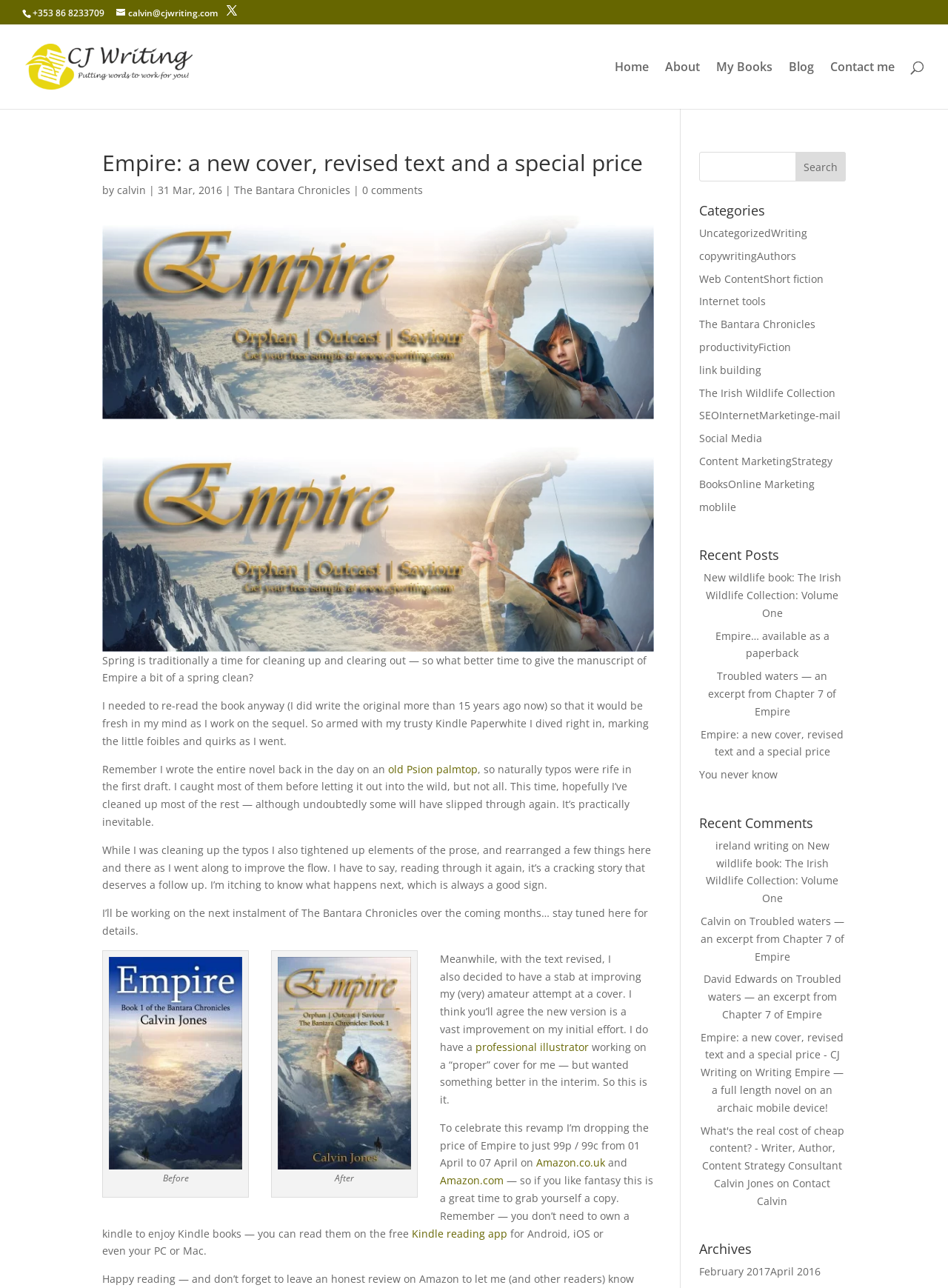Identify the bounding box coordinates of the clickable section necessary to follow the following instruction: "View the 'Recent Posts'". The coordinates should be presented as four float numbers from 0 to 1, i.e., [left, top, right, bottom].

[0.737, 0.426, 0.892, 0.442]